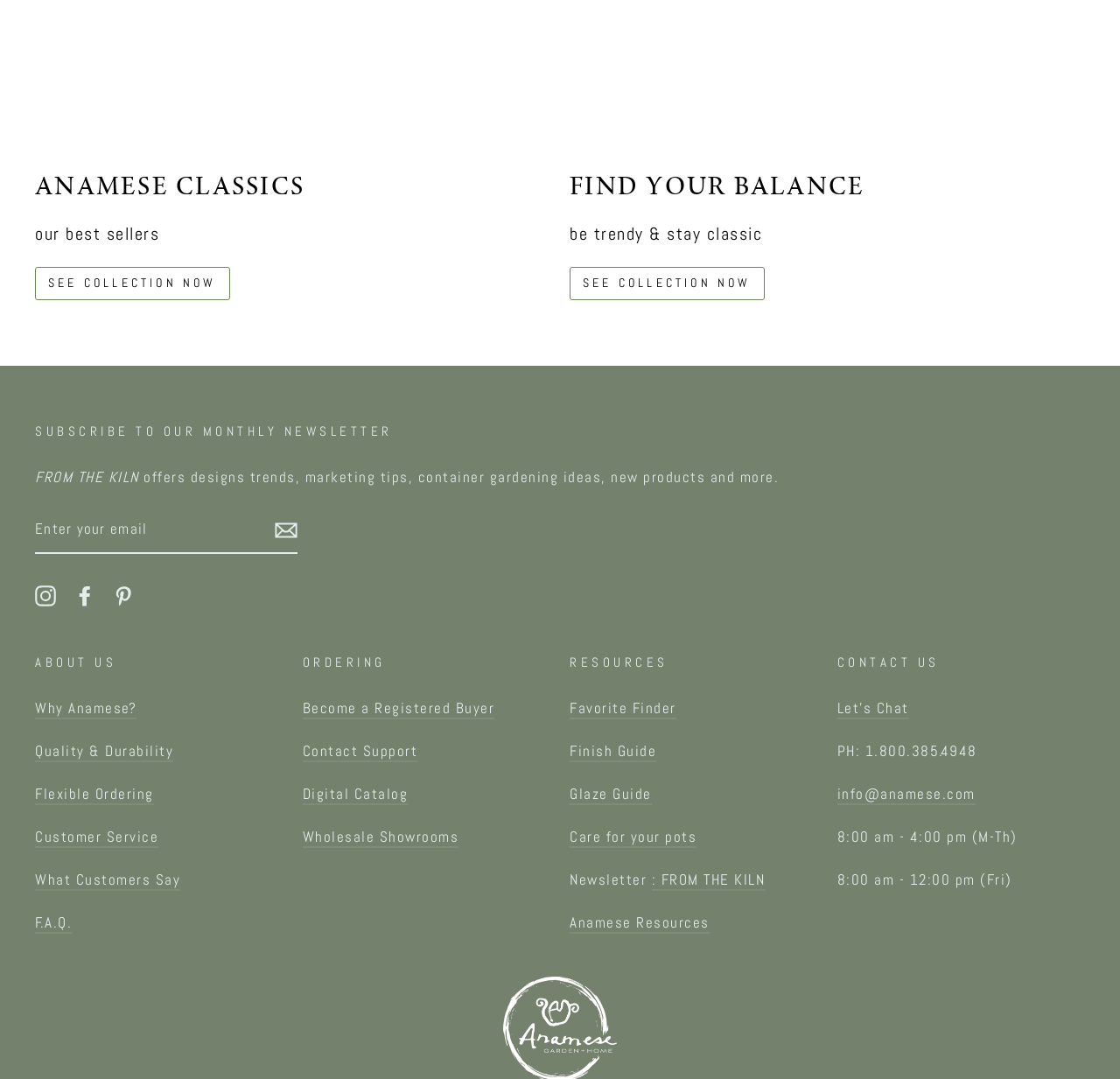Please specify the bounding box coordinates of the clickable section necessary to execute the following command: "Follow Anamese on Instagram".

[0.031, 0.537, 0.05, 0.565]